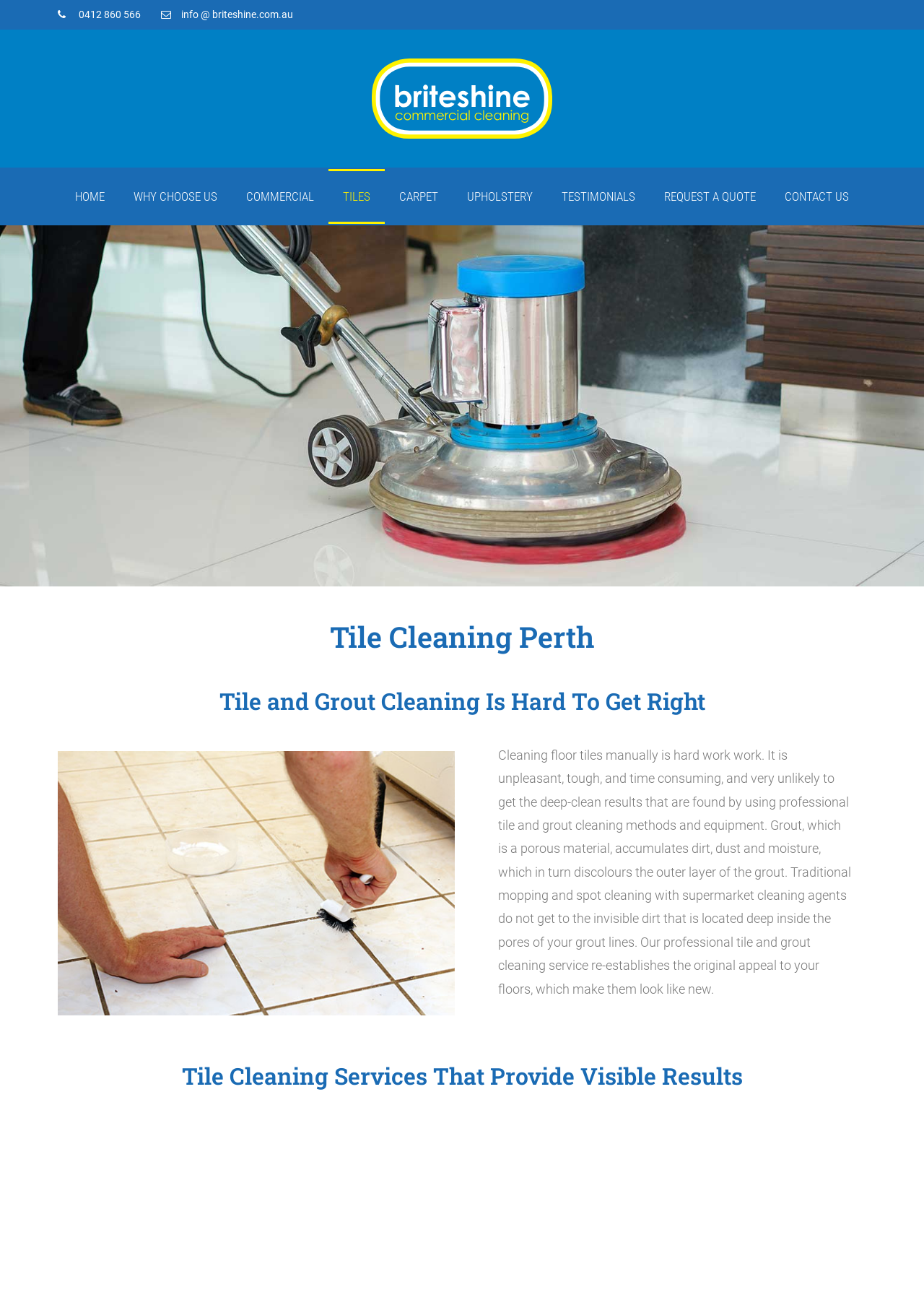Please locate the bounding box coordinates for the element that should be clicked to achieve the following instruction: "Send an email". Ensure the coordinates are given as four float numbers between 0 and 1, i.e., [left, top, right, bottom].

[0.196, 0.007, 0.317, 0.016]